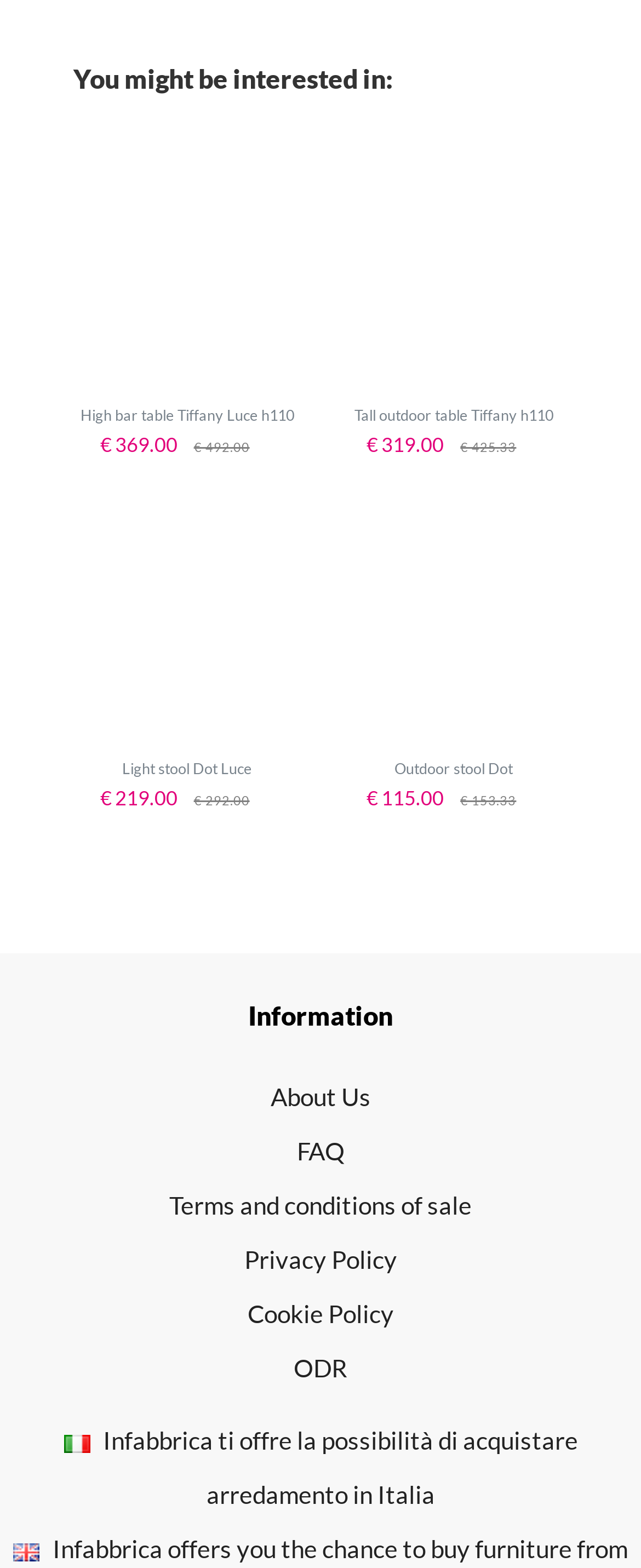Determine the bounding box for the described HTML element: "FAQ". Ensure the coordinates are four float numbers between 0 and 1 in the format [left, top, right, bottom].

[0.463, 0.724, 0.537, 0.743]